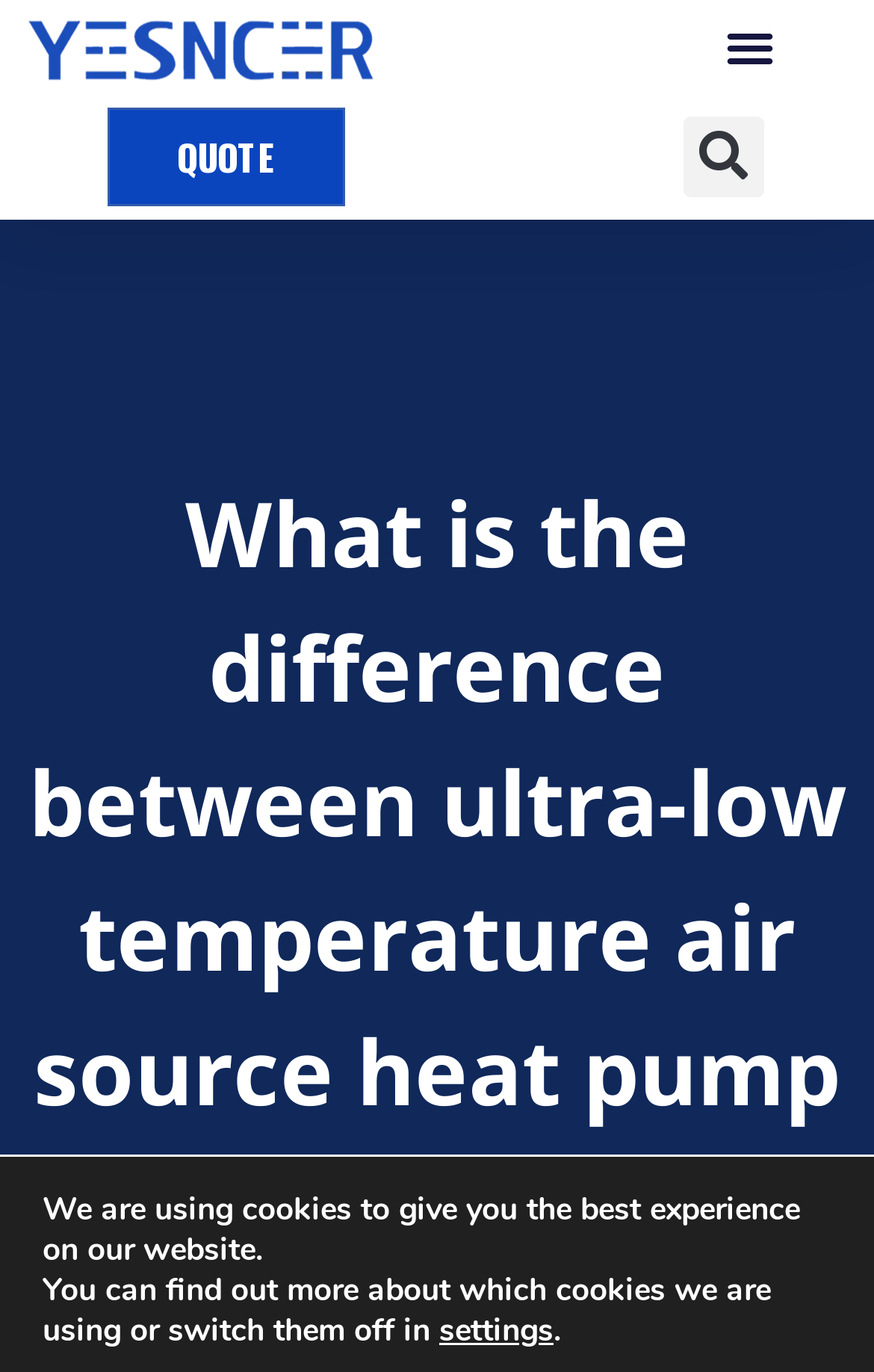Using the provided element description "quote", determine the bounding box coordinates of the UI element.

[0.123, 0.078, 0.395, 0.15]